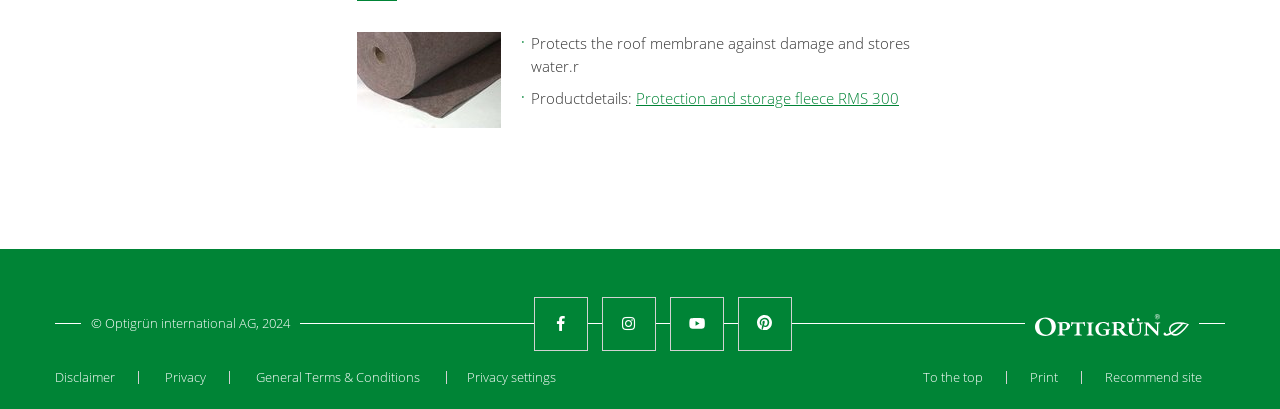Answer the following query concisely with a single word or phrase:
What is the name of the product?

RMS 300